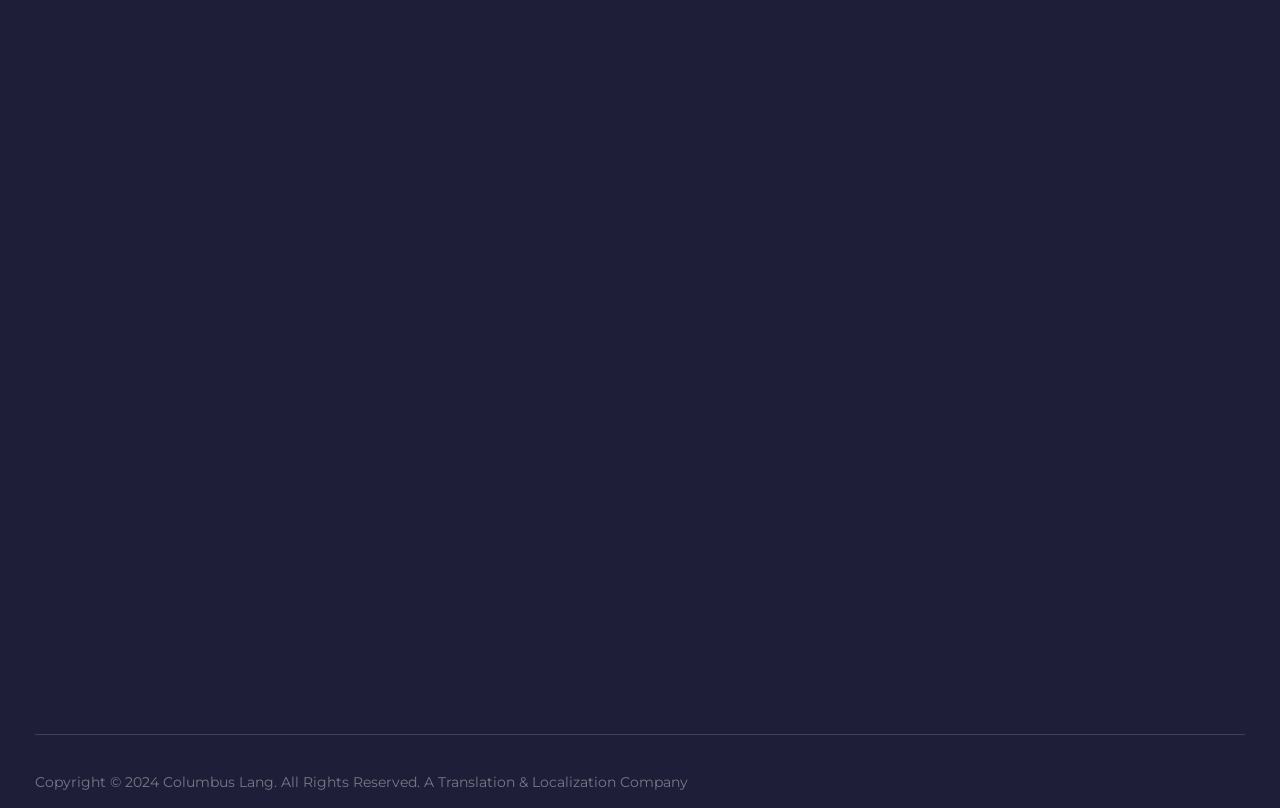Identify the bounding box of the UI component described as: "+18634347990 | +18634347995".

[0.666, 0.743, 0.969, 0.773]